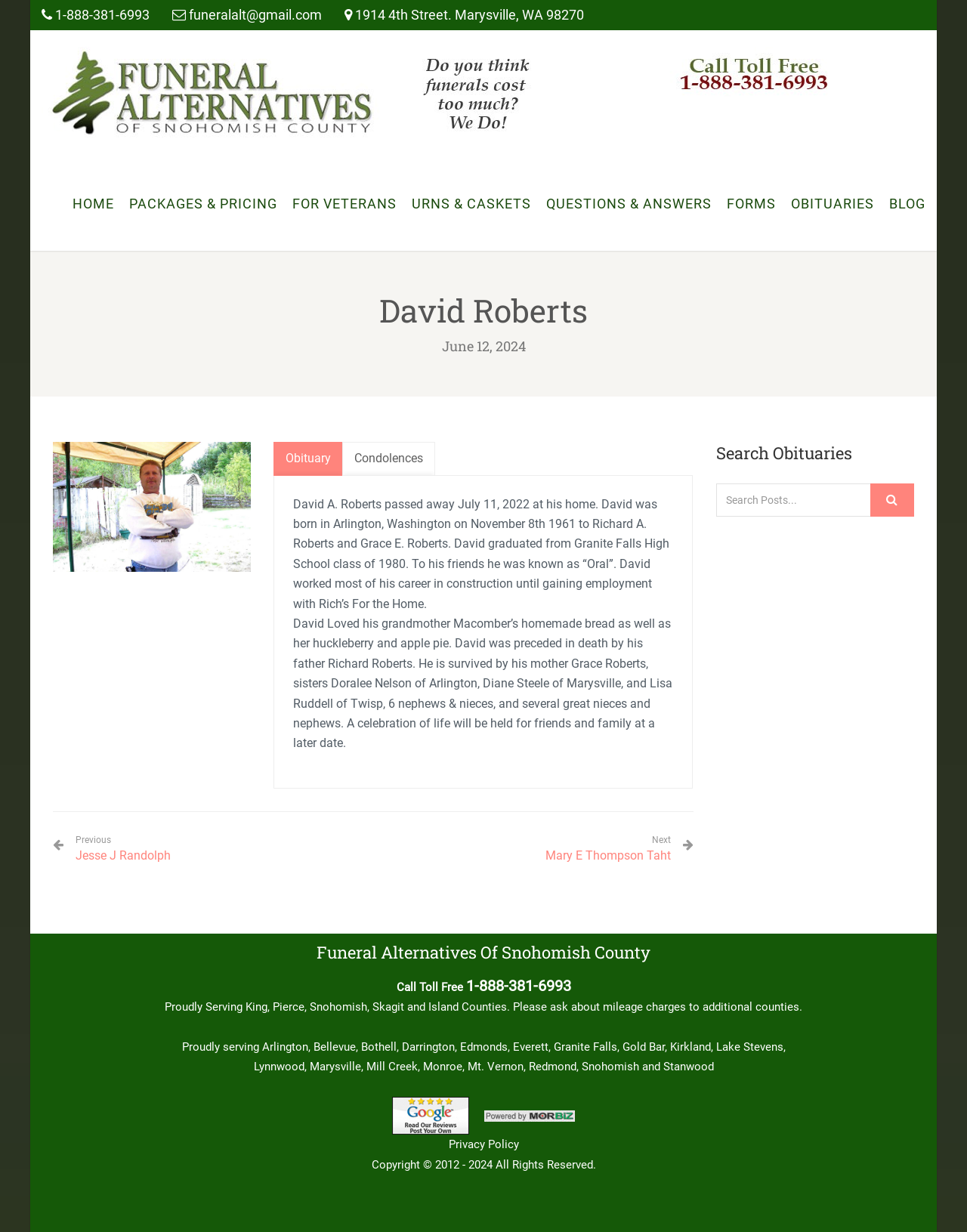Please identify the bounding box coordinates of the clickable area that will allow you to execute the instruction: "Get in touch with MOSAIC via phone".

None